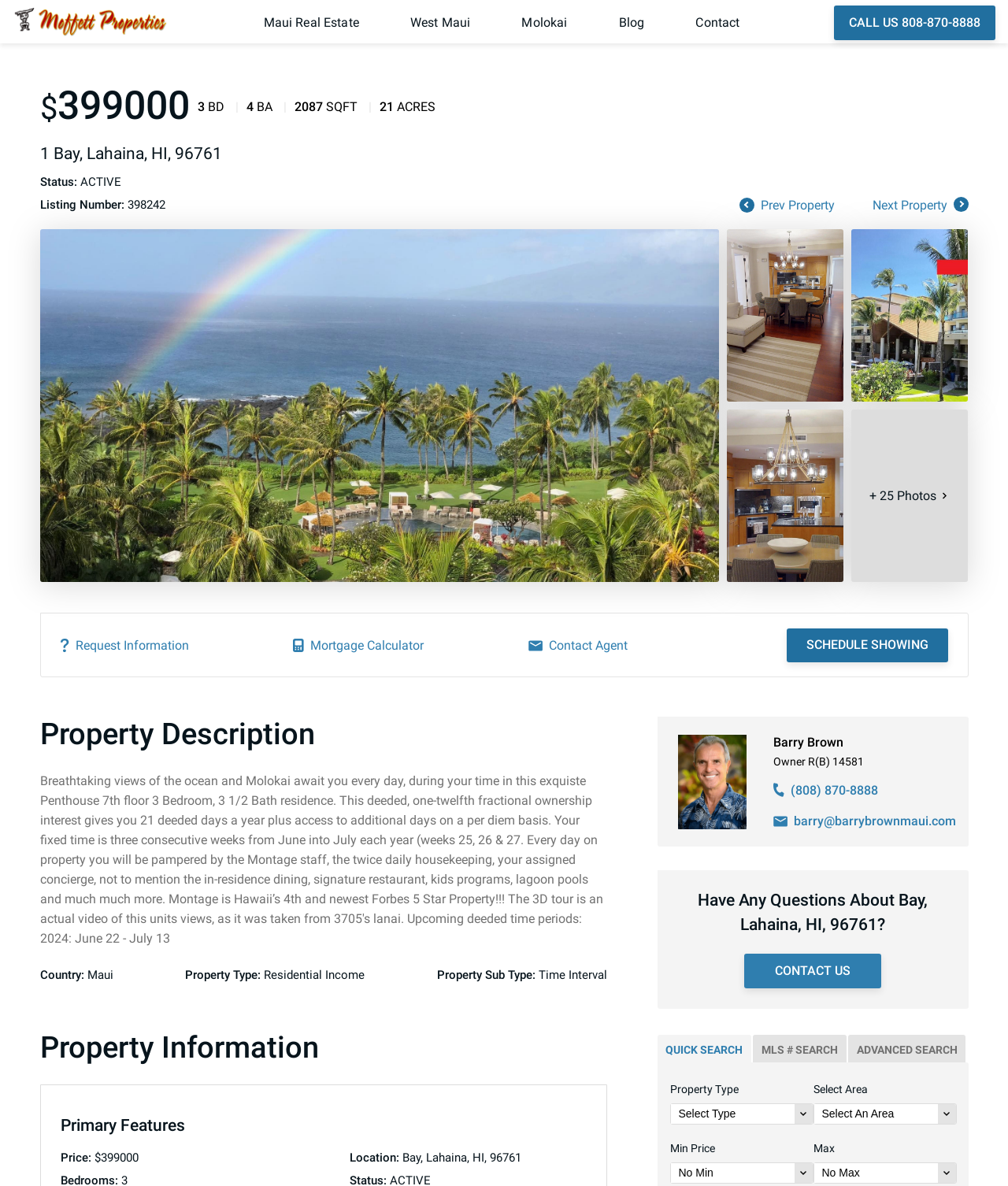Determine the bounding box coordinates for the area that should be clicked to carry out the following instruction: "Click Moffett Properties Logo".

[0.012, 0.021, 0.168, 0.033]